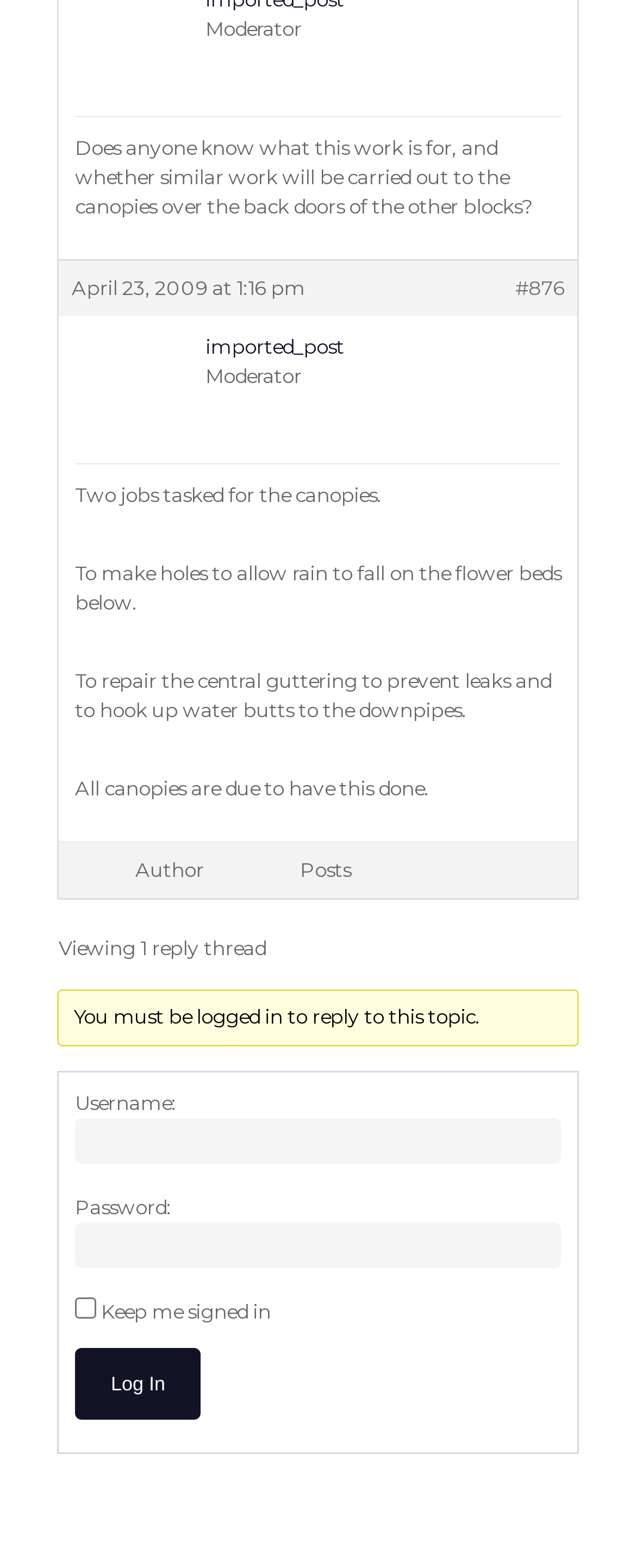Show the bounding box coordinates for the HTML element described as: "Mary’s Apparitions for the World".

None